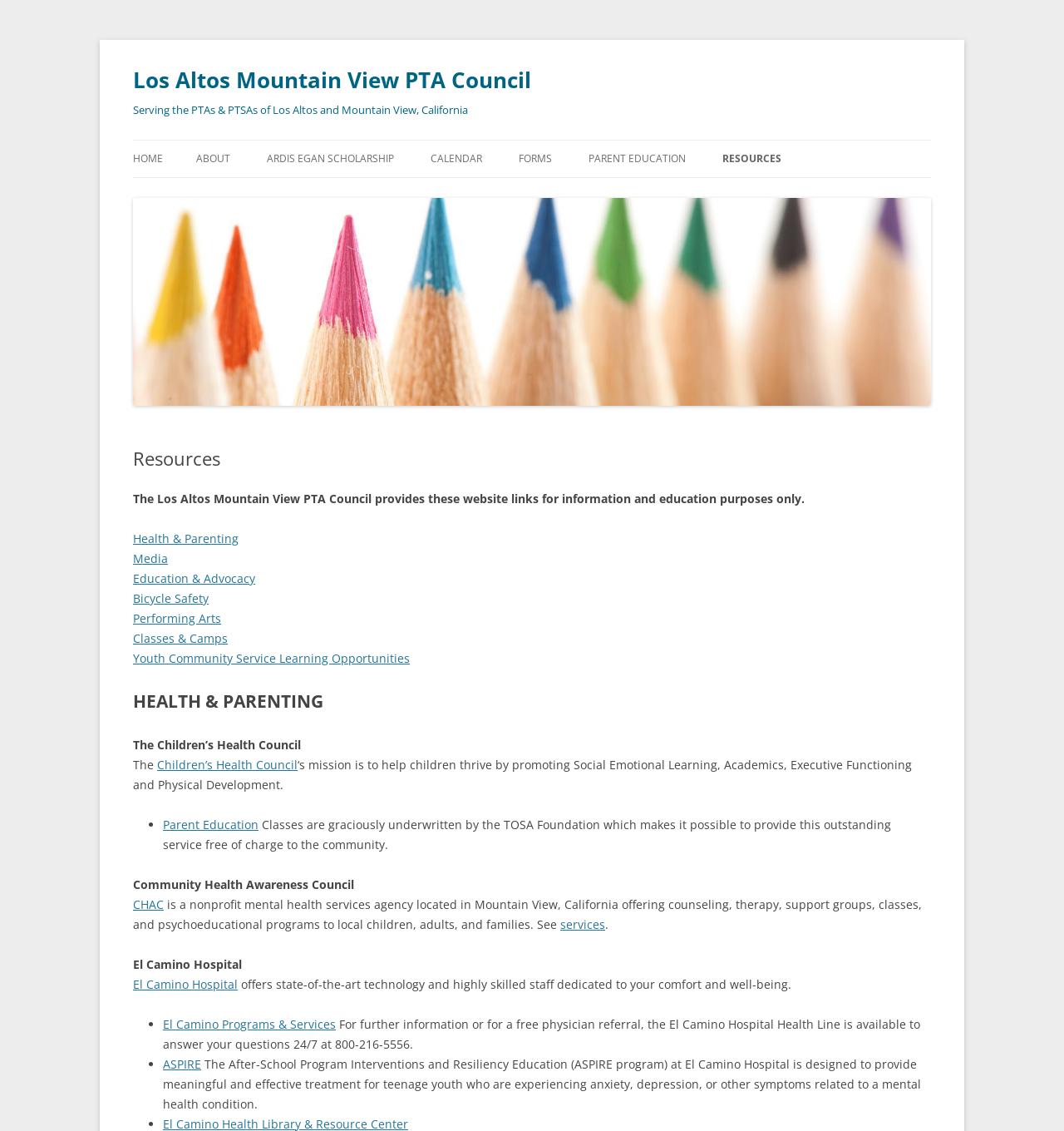What is the phone number for the El Camino Hospital Health Line?
Based on the image, answer the question with a single word or brief phrase.

800-216-5556